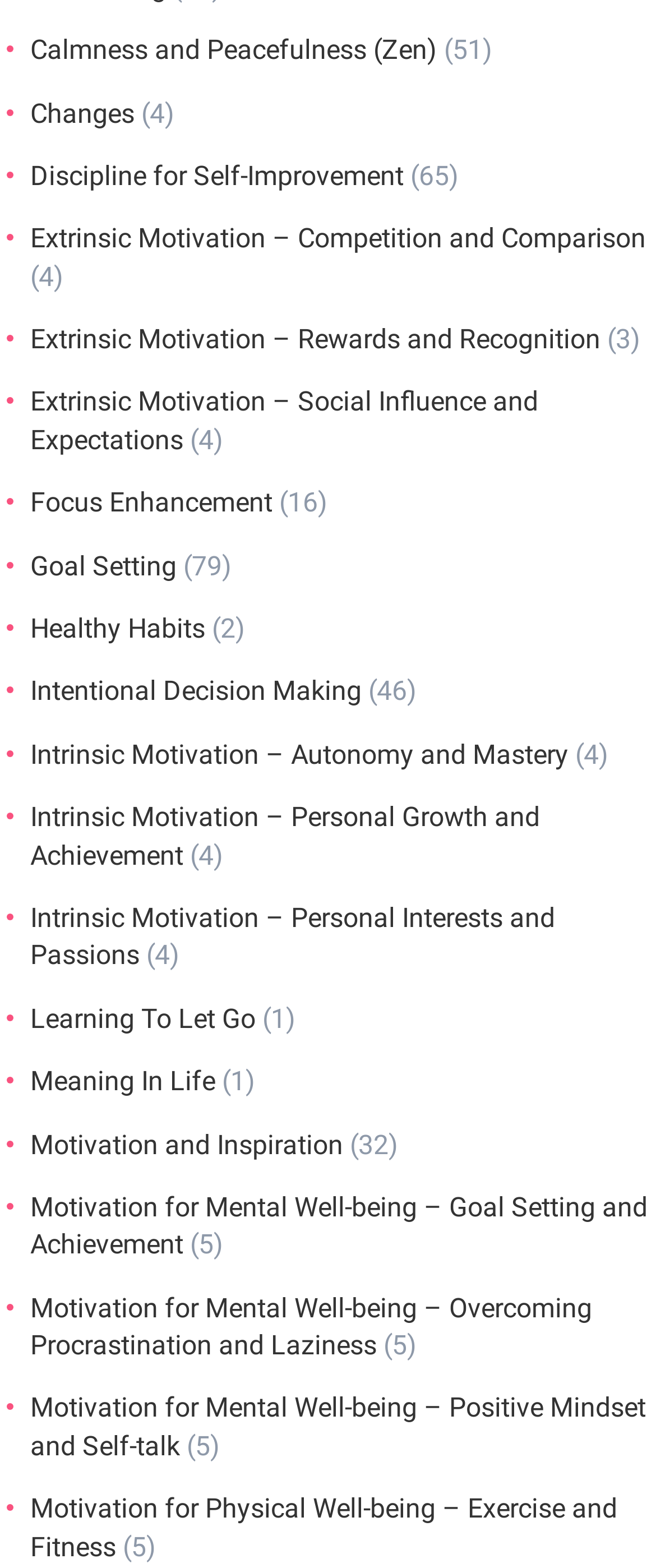Answer with a single word or phrase: 
What is the vertical position of the link 'Motivation and Inspiration'?

0.719